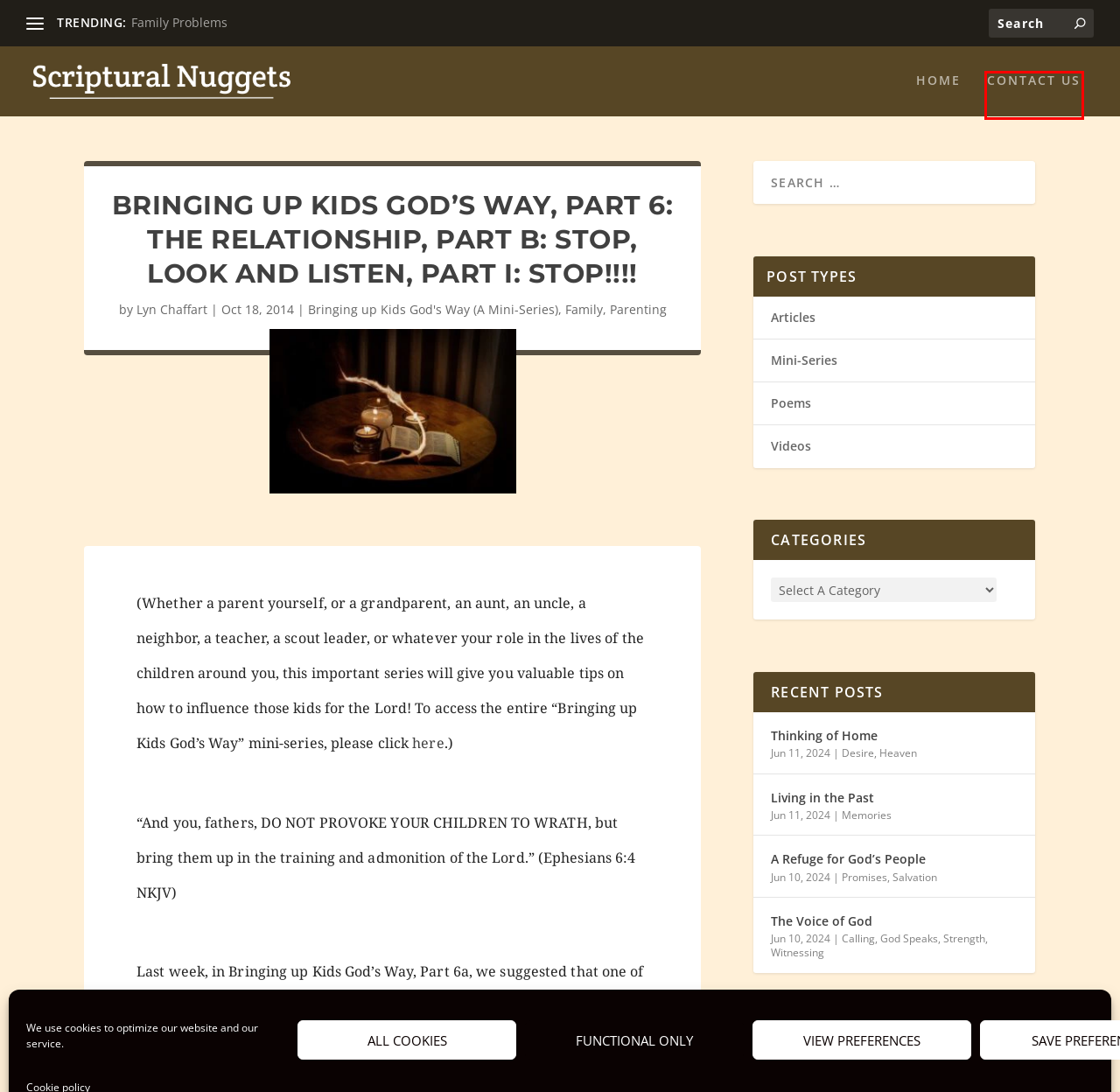Review the webpage screenshot provided, noting the red bounding box around a UI element. Choose the description that best matches the new webpage after clicking the element within the bounding box. The following are the options:
A. Strength Archives - Scriptural Nuggets
B. Heaven Archives - Scriptural Nuggets
C. God Speaks Archives - Scriptural Nuggets
D. Calling Archives - Scriptural Nuggets
E. Family Problems - Scriptural Nuggets
F. Contact - Scriptural Nuggets
G. The Voice of God - Scriptural Nuggets
H. Living in the Past - Scriptural Nuggets

F